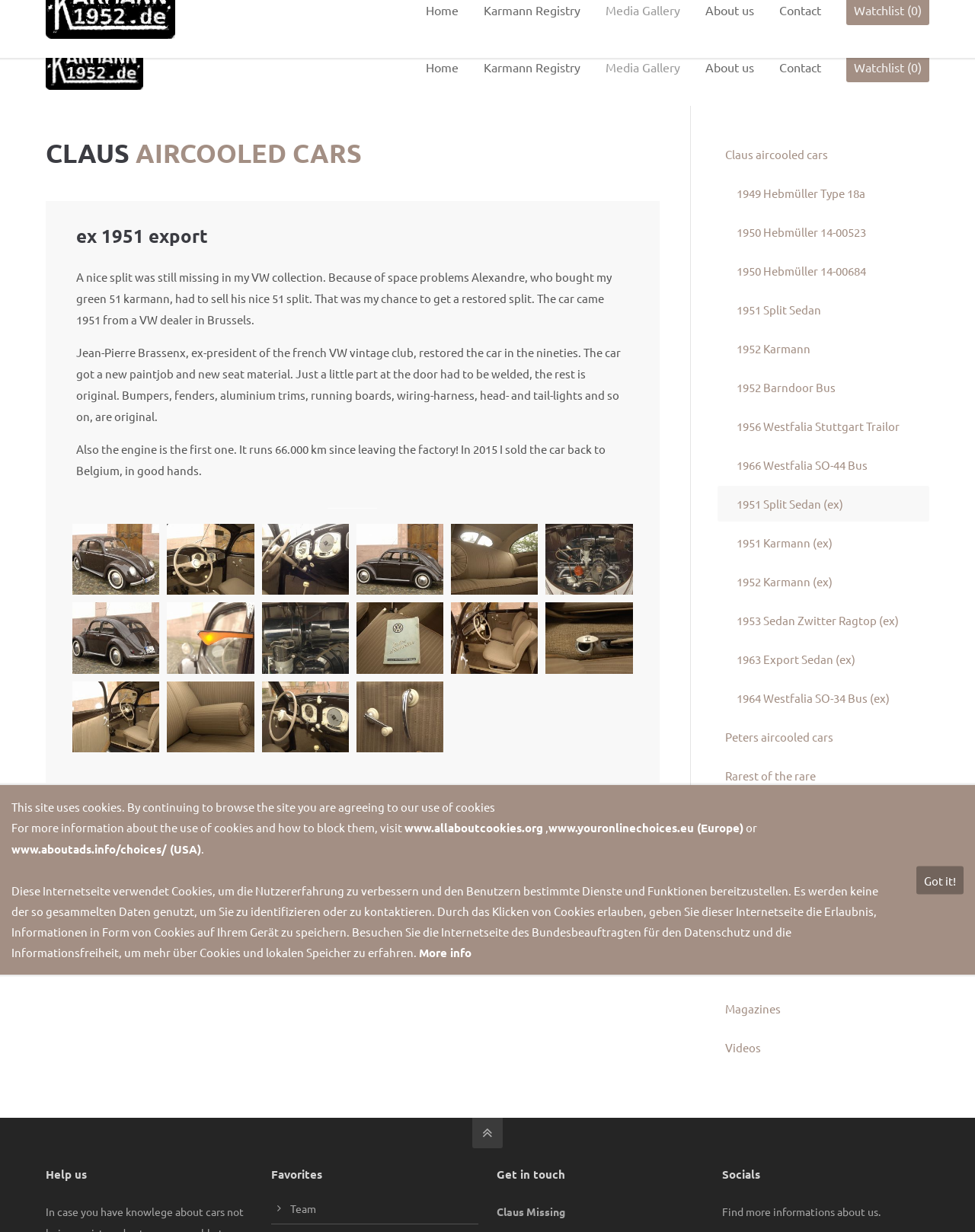Please provide a one-word or short phrase answer to the question:
How many links are there in the complementary section?

19